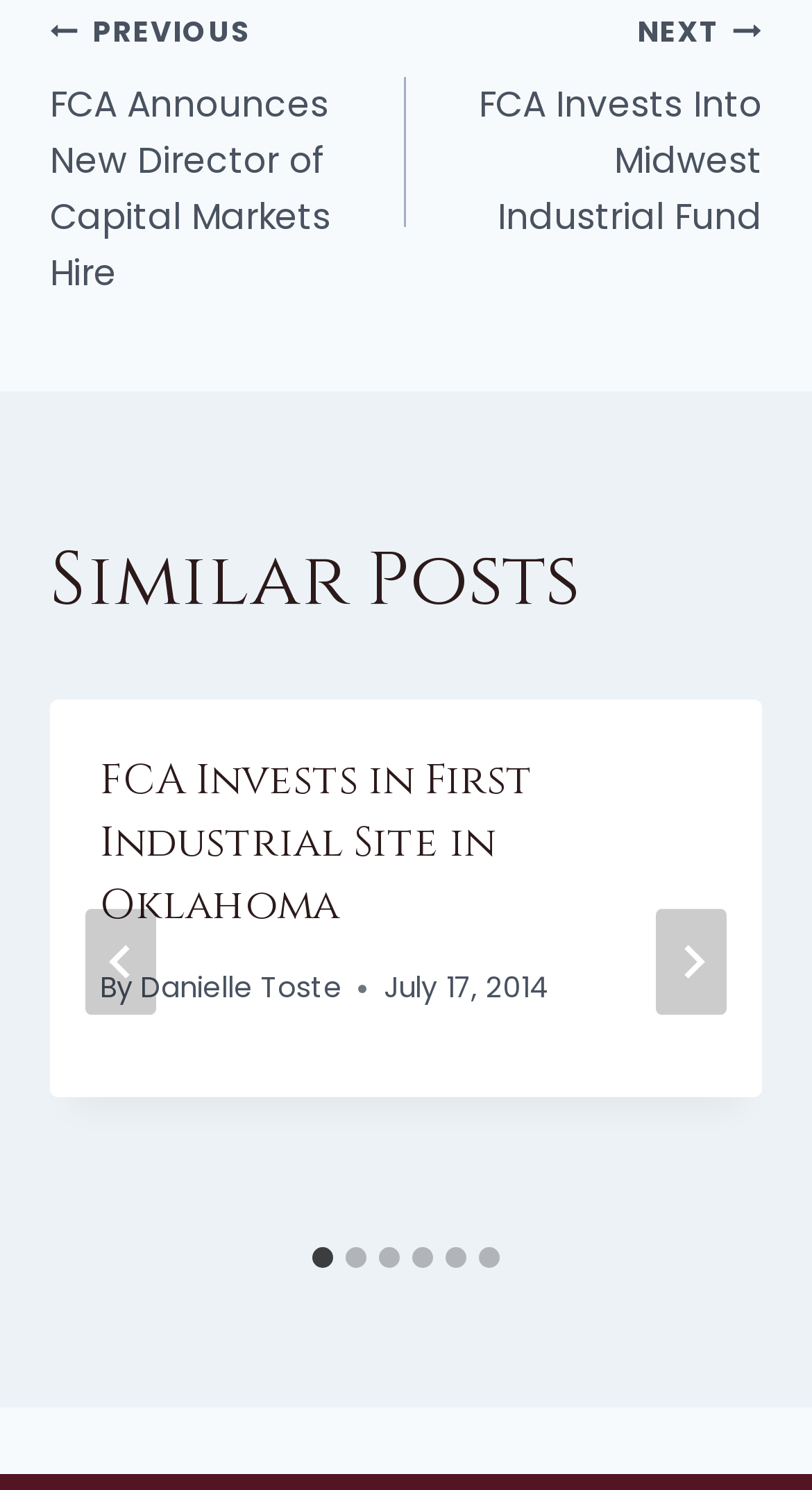Please identify the bounding box coordinates of the element on the webpage that should be clicked to follow this instruction: "View similar posts". The bounding box coordinates should be given as four float numbers between 0 and 1, formatted as [left, top, right, bottom].

[0.062, 0.346, 0.938, 0.437]